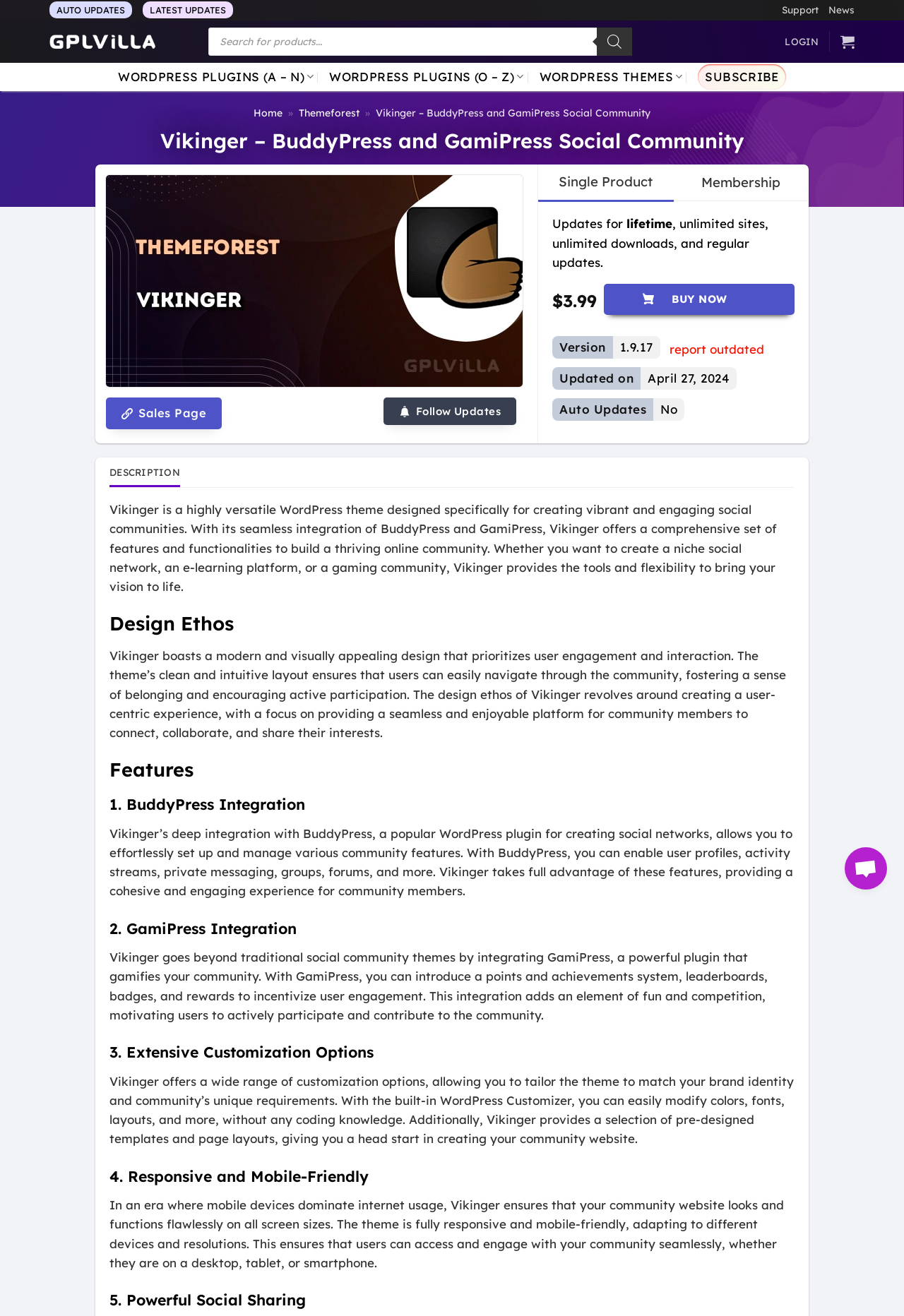Identify the bounding box coordinates for the UI element described as: "parent_node: Products search aria-label="Search"".

[0.66, 0.021, 0.699, 0.042]